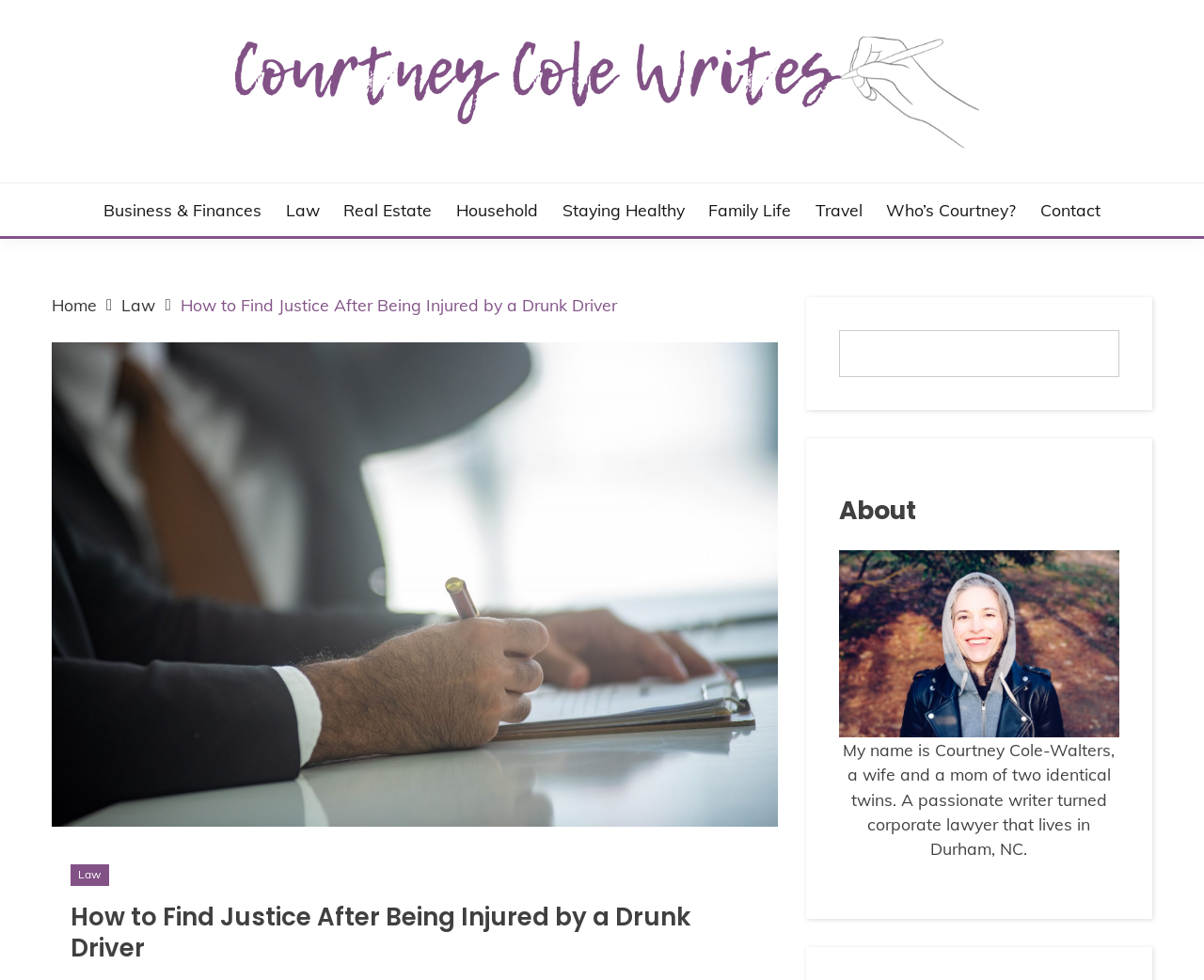Specify the bounding box coordinates of the element's region that should be clicked to achieve the following instruction: "learn about law". The bounding box coordinates consist of four float numbers between 0 and 1, in the format [left, top, right, bottom].

[0.237, 0.202, 0.265, 0.227]